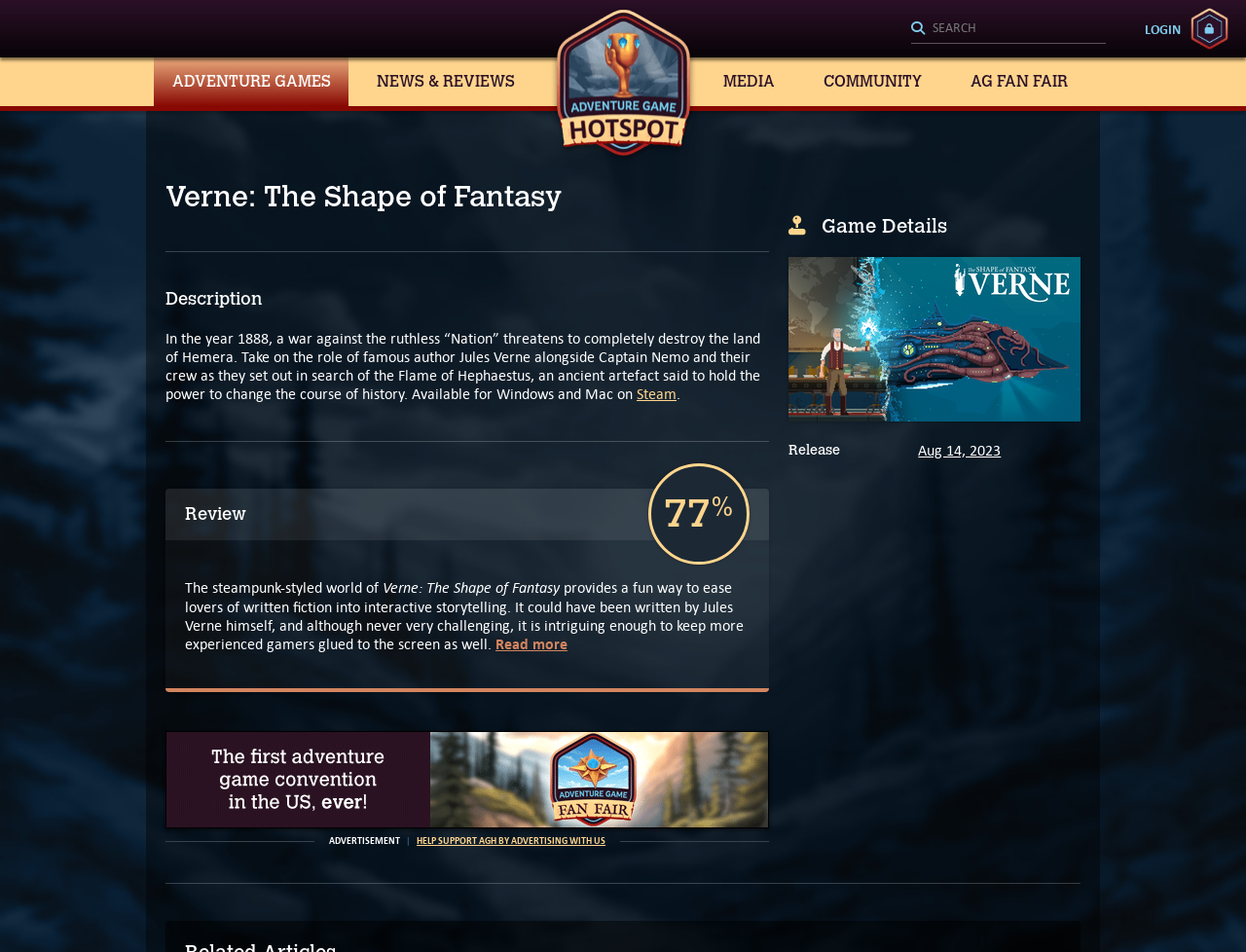Can you find the bounding box coordinates for the element that needs to be clicked to execute this instruction: "View game details"? The coordinates should be given as four float numbers between 0 and 1, i.e., [left, top, right, bottom].

[0.633, 0.225, 0.867, 0.249]